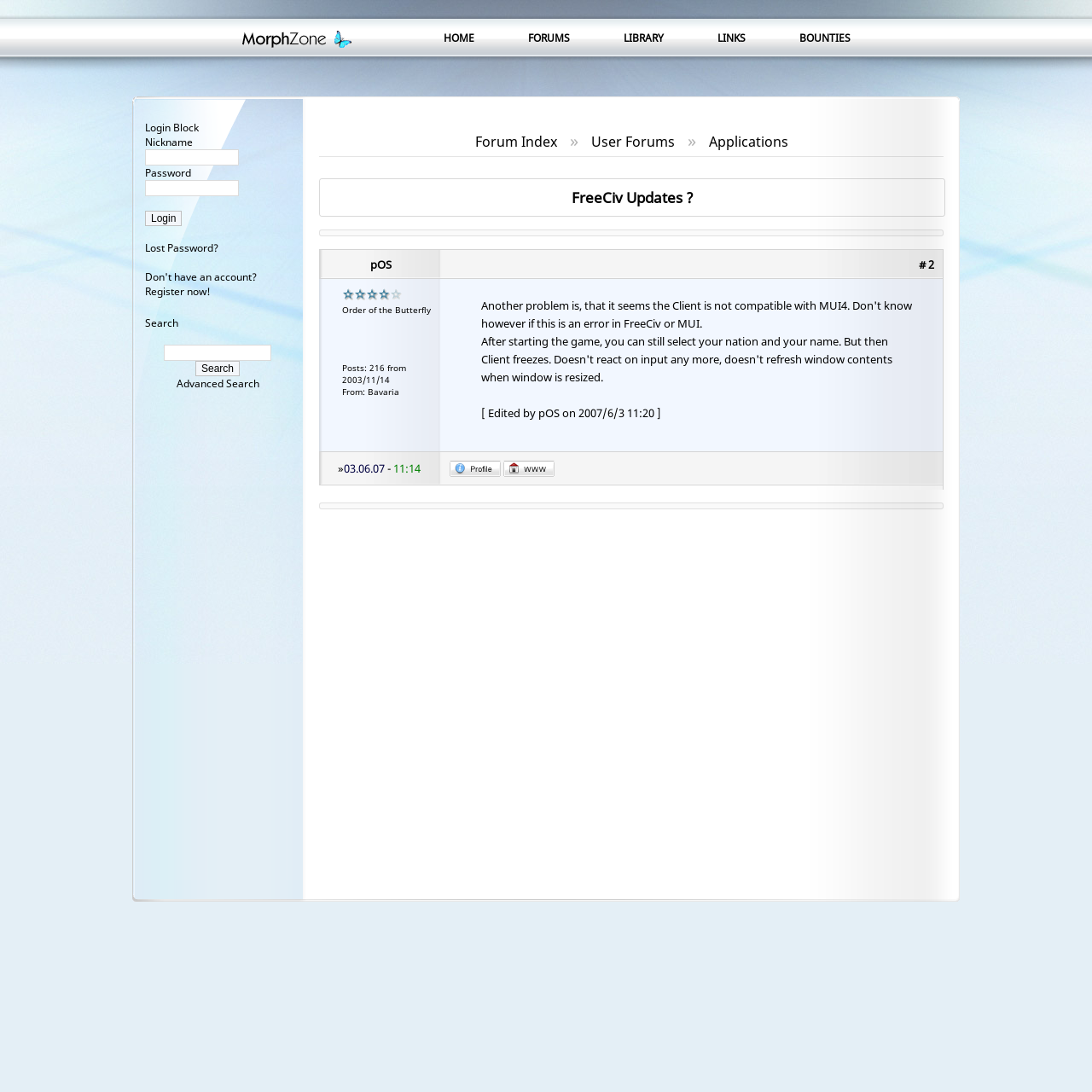Can you show the bounding box coordinates of the region to click on to complete the task described in the instruction: "check GLOBALink"?

None